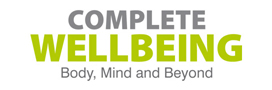Please provide a comprehensive response to the question based on the details in the image: What is the color of 'WELLBEING' in the logo?

The logo of 'COMPLETE WELLBEING' is examined, and it is observed that the text 'WELLBEING' is displayed in a vibrant green font, which indicates that the color of 'WELLBEING' in the logo is vibrant green, reflecting a lively and positive energy.